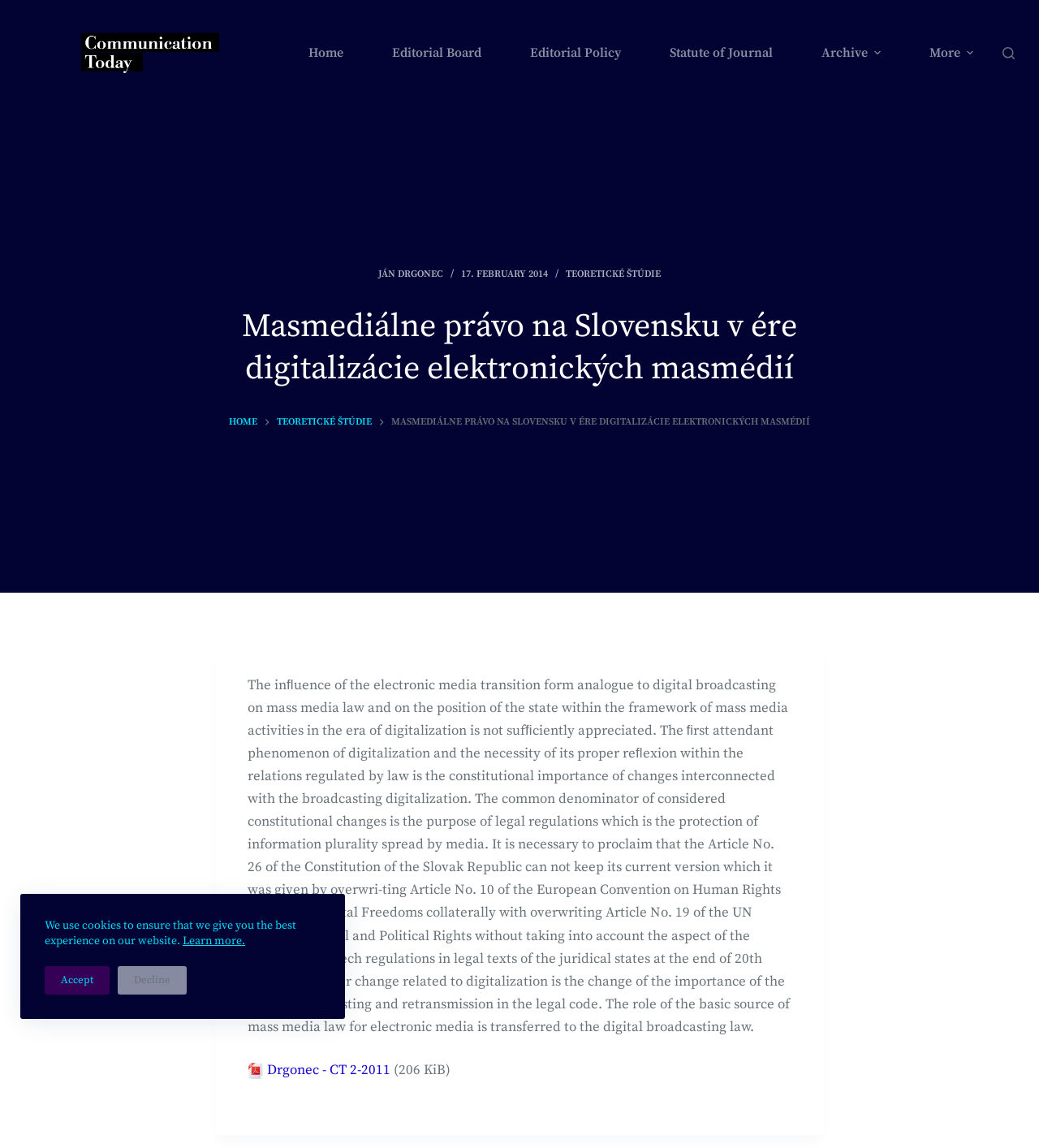What is the date of the article?
Using the image as a reference, answer the question with a short word or phrase.

17. FEBRUARY 2014